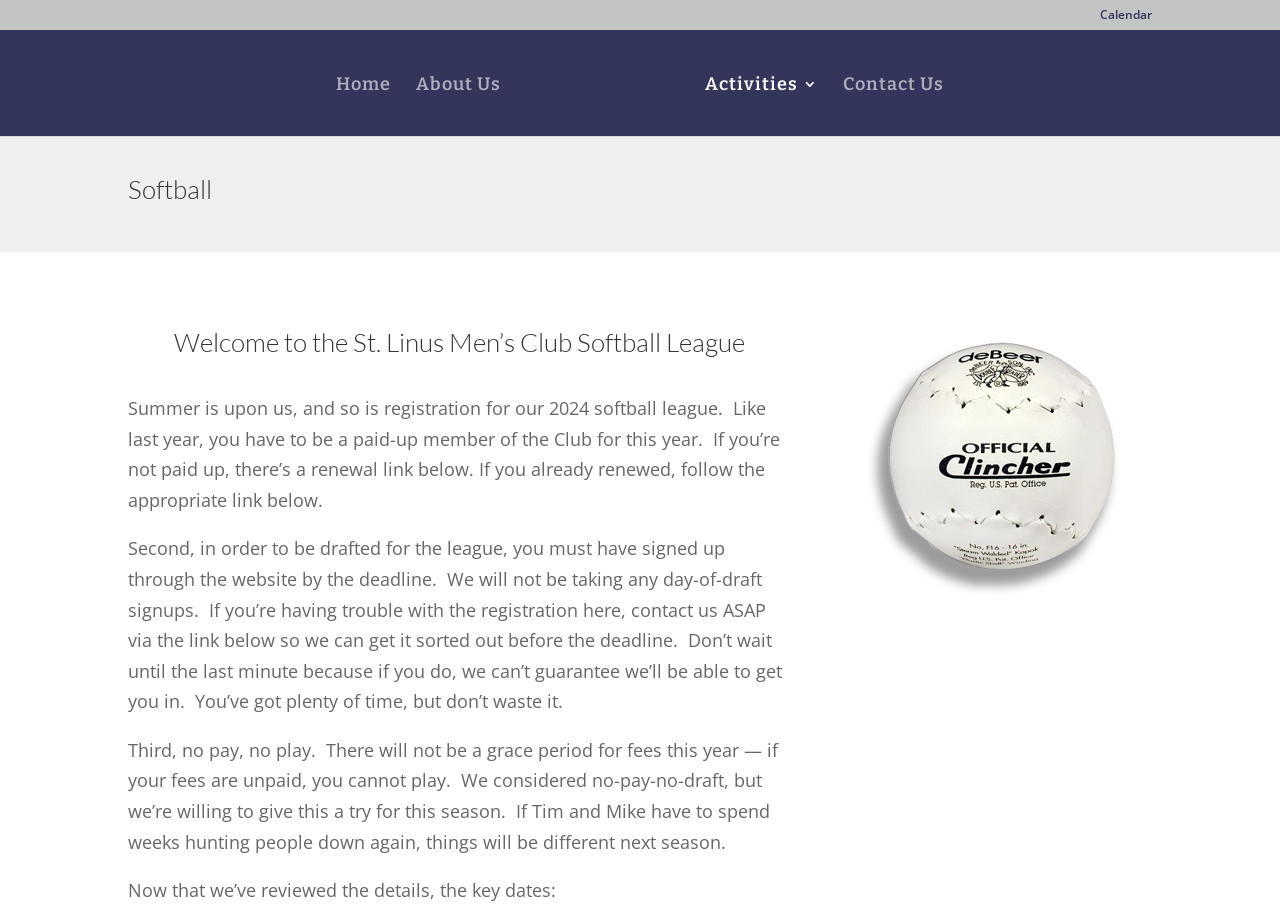What is required to be drafted for the league?
Please analyze the image and answer the question with as much detail as possible.

I found the answer by reading the text block at [0.1, 0.58, 0.611, 0.772] which states 'in order to be drafted for the league, you must have signed up through the website by the deadline'.